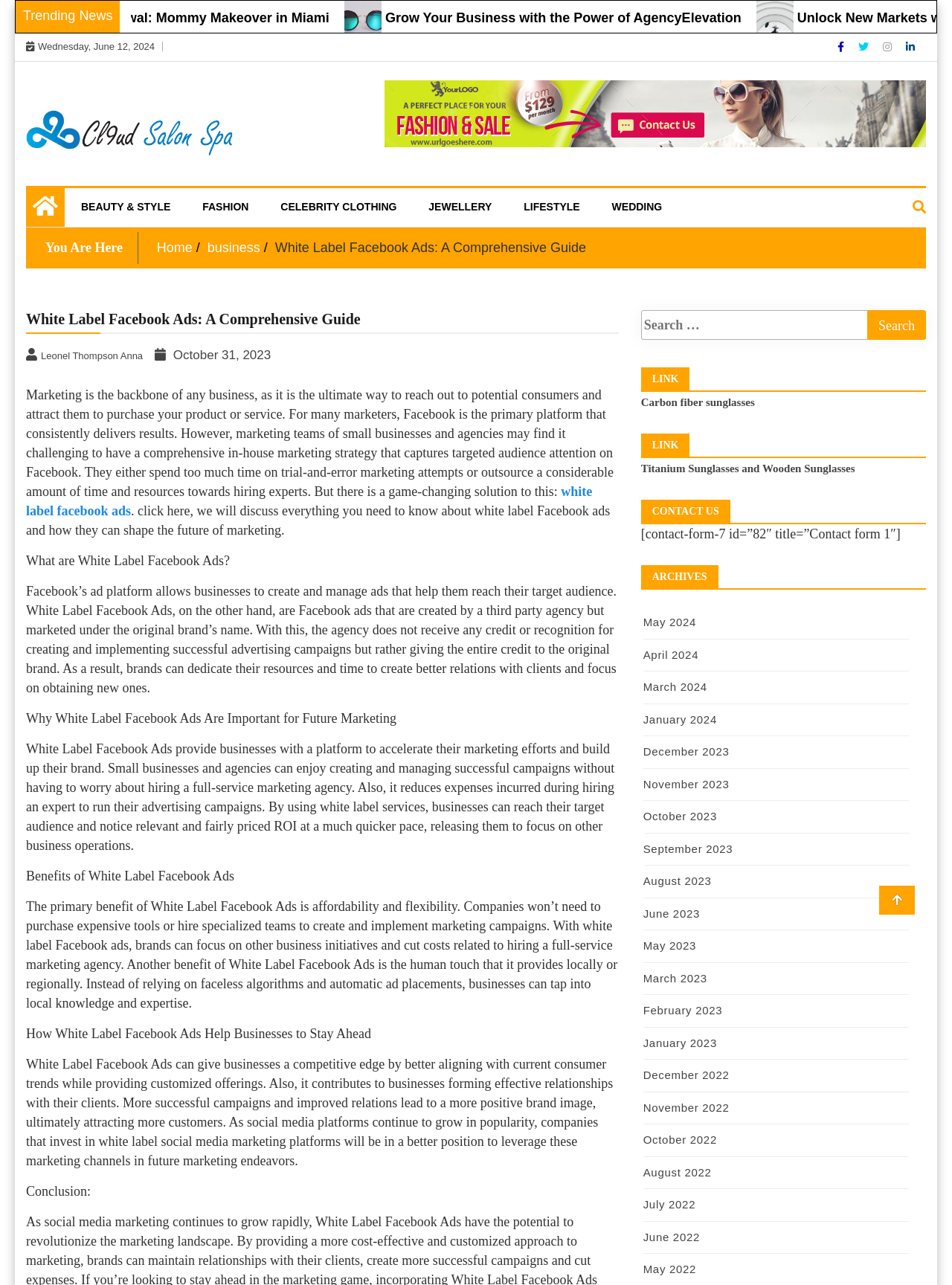Deliver a detailed narrative of the webpage's visual and textual elements.

This webpage is about Cl9ud Salon Spa, with a focus on marketing and Facebook ads. At the top, there is a navigation bar with links to "Home", "business", and "White Label Facebook Ads: A Comprehensive Guide". Below this, there is a section with trending news and a date, "Wednesday, June 12, 2024". 

On the left side, there are social media links and a logo of Cl9ud Salon Spa. Below this, there is a heading "Cl9ud Salon Spa" with a subheading "Where Beauty Meets Relaxation". 

The main content of the page is an article about White Label Facebook Ads, which discusses the importance of marketing for businesses and how Facebook ads can be used to reach target audiences. The article is divided into sections, including "What are White Label Facebook Ads?", "Why White Label Facebook Ads Are Important for Future Marketing", "Benefits of White Label Facebook Ads", and "How White Label Facebook Ads Help Businesses to Stay Ahead". 

On the right side, there are links to various categories, including "BEAUTY & STYLE", "FASHION", "CELEBRITY CLOTHING", "JEWELLERY", "LIFESTYLE", and "WEDDING". Below this, there is a search bar and a section with links to archives, including months from May 2024 to July 2022. There is also a contact form and links to "Carbon fiber sunglasses" and "Titanium Sunglasses and Wooden Sunglasses".